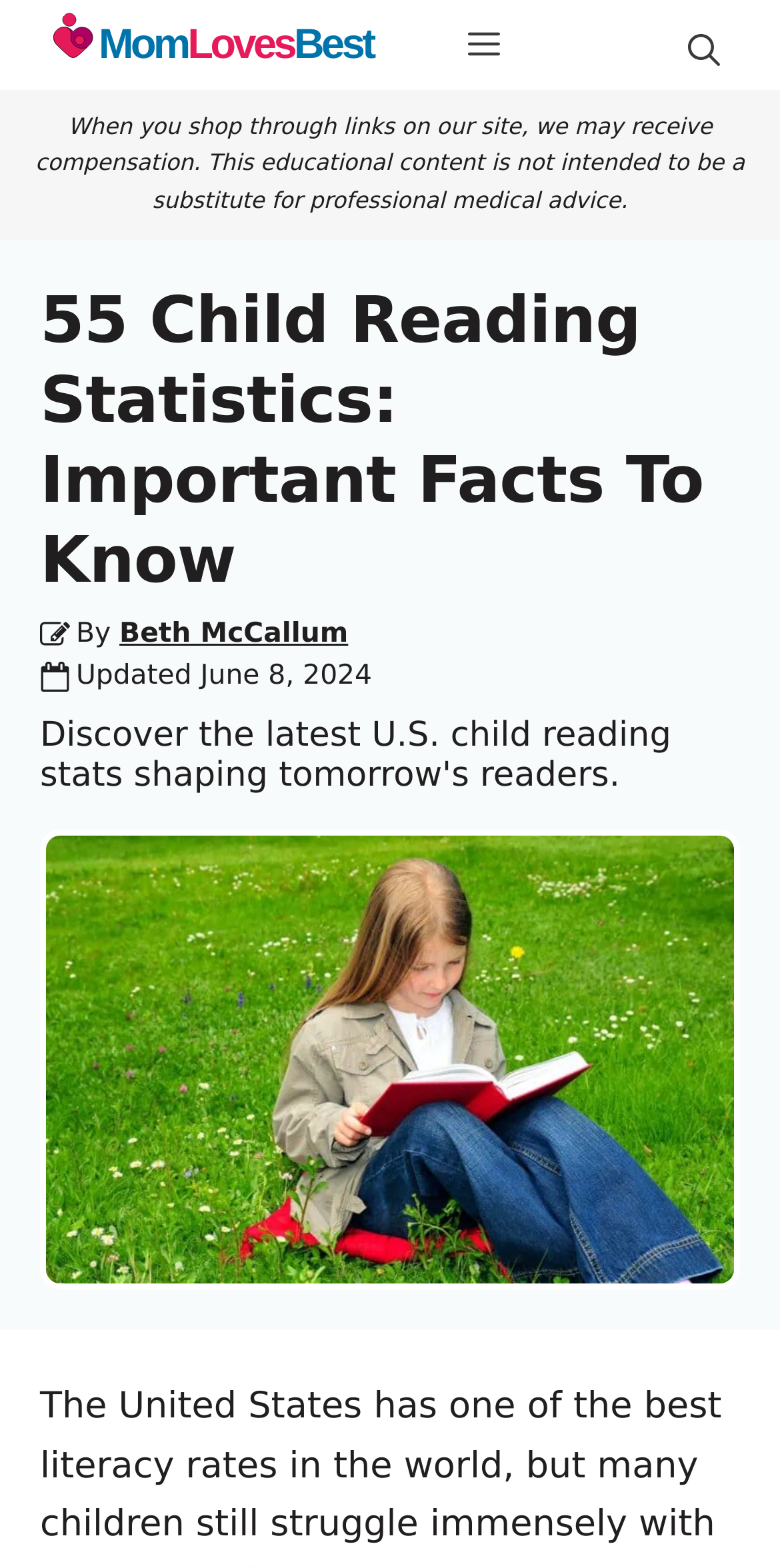What is the topic of the image at the top of the page?
Look at the image and answer the question using a single word or phrase.

A kid reading a book